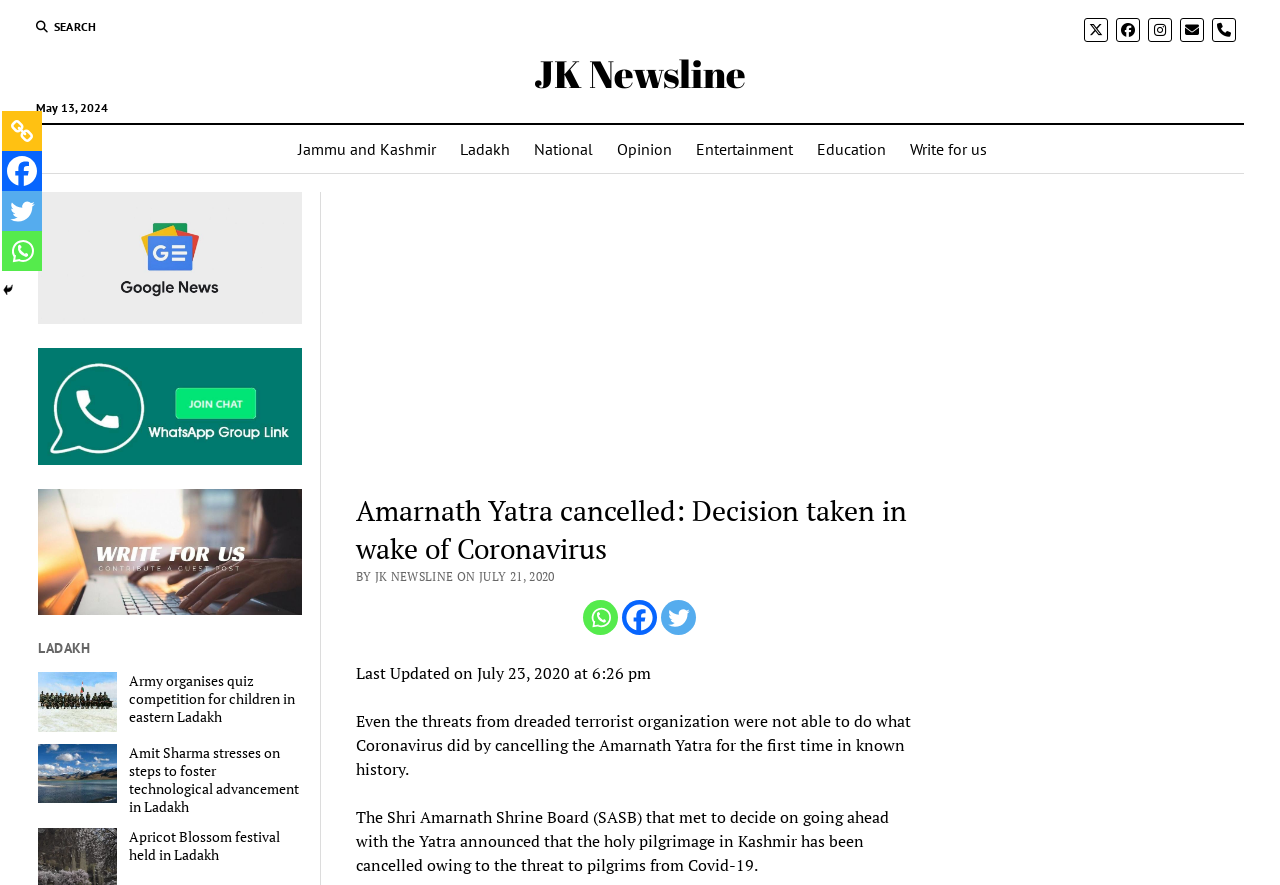Give a one-word or short-phrase answer to the following question: 
What is the reason for Amarnath Yatra cancellation?

Coronavirus